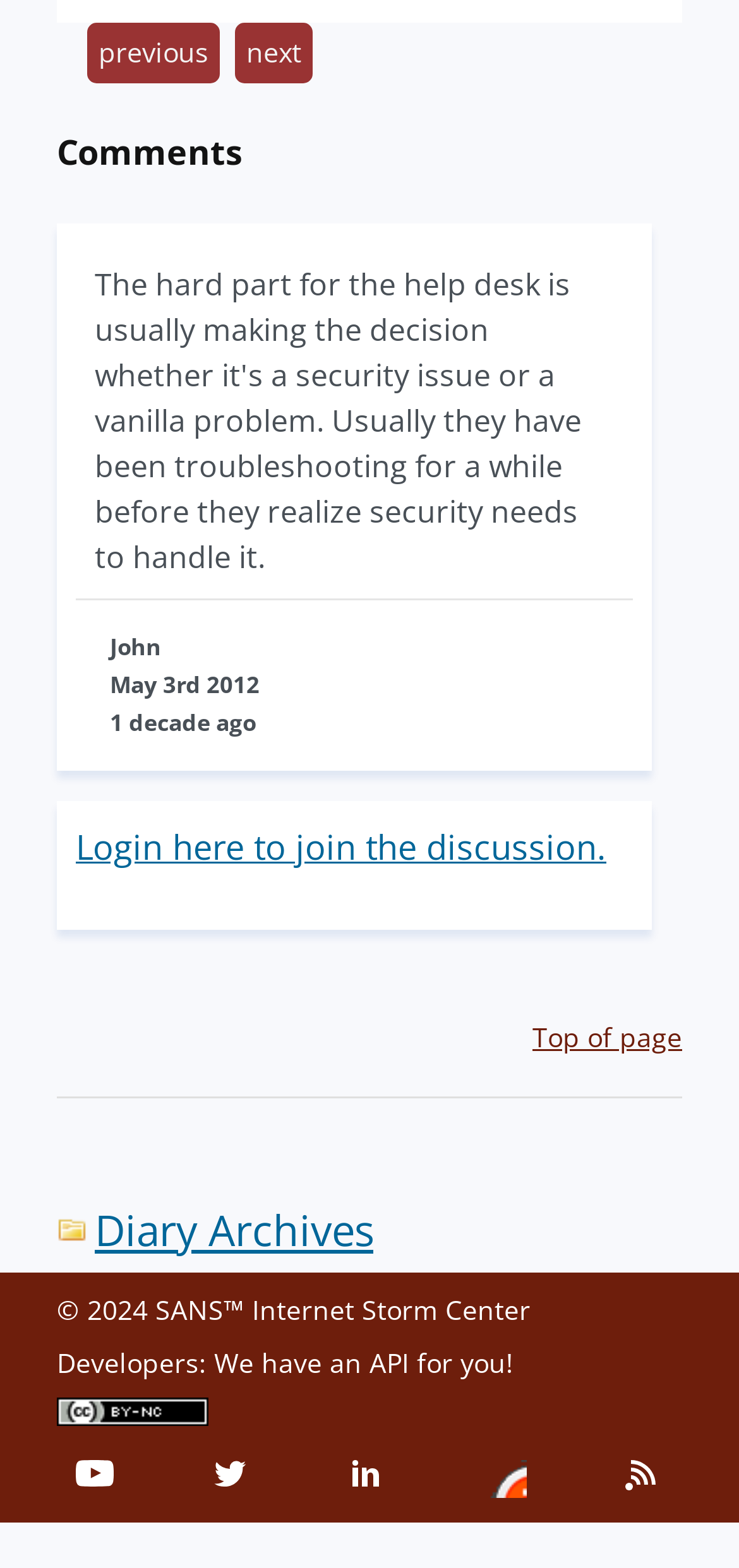What is the date of the comment by John?
Provide a short answer using one word or a brief phrase based on the image.

May 3rd 2012